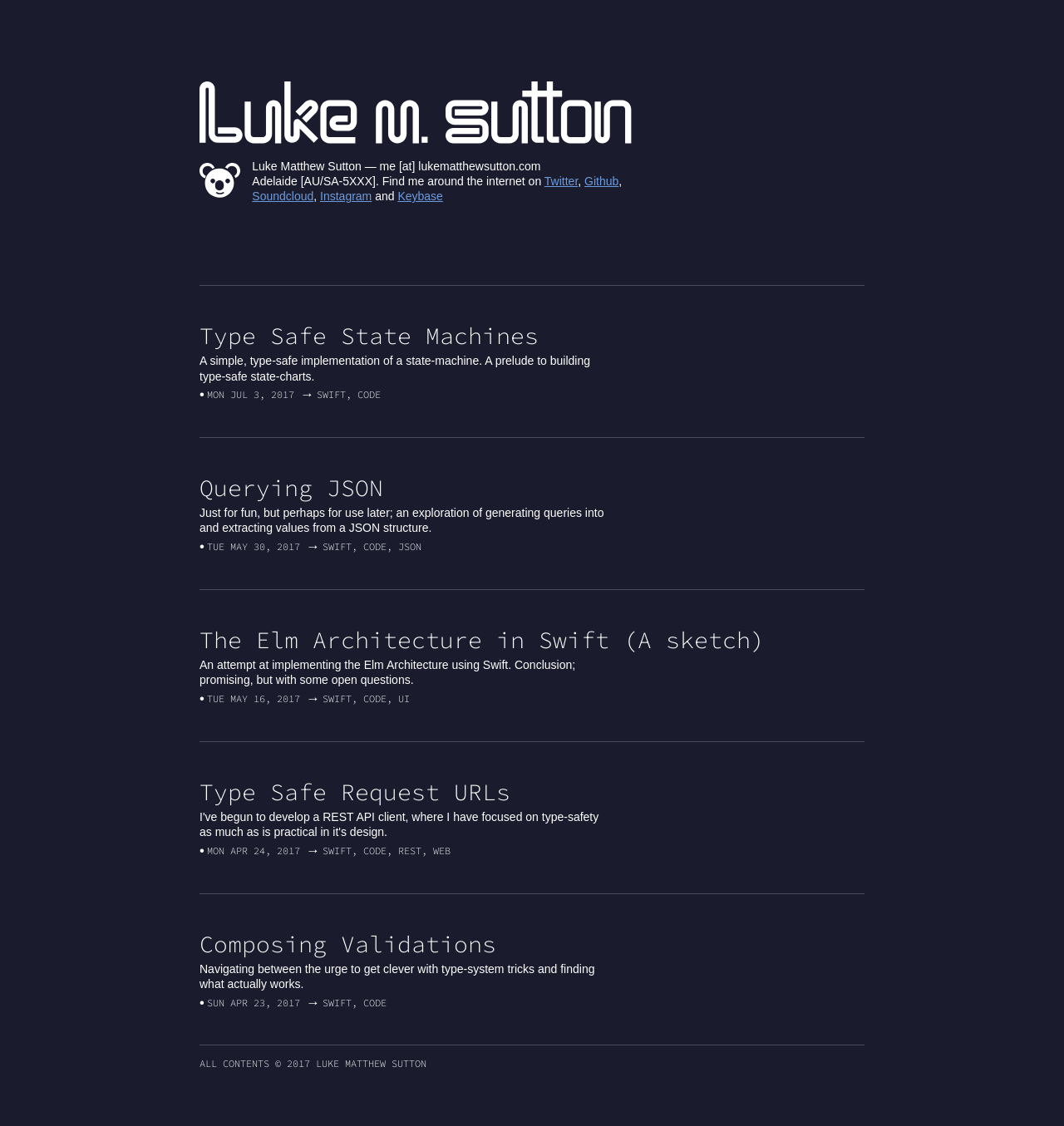Locate the bounding box coordinates of the clickable area to execute the instruction: "Visit Github page". Provide the coordinates as four float numbers between 0 and 1, represented as [left, top, right, bottom].

[0.549, 0.155, 0.581, 0.167]